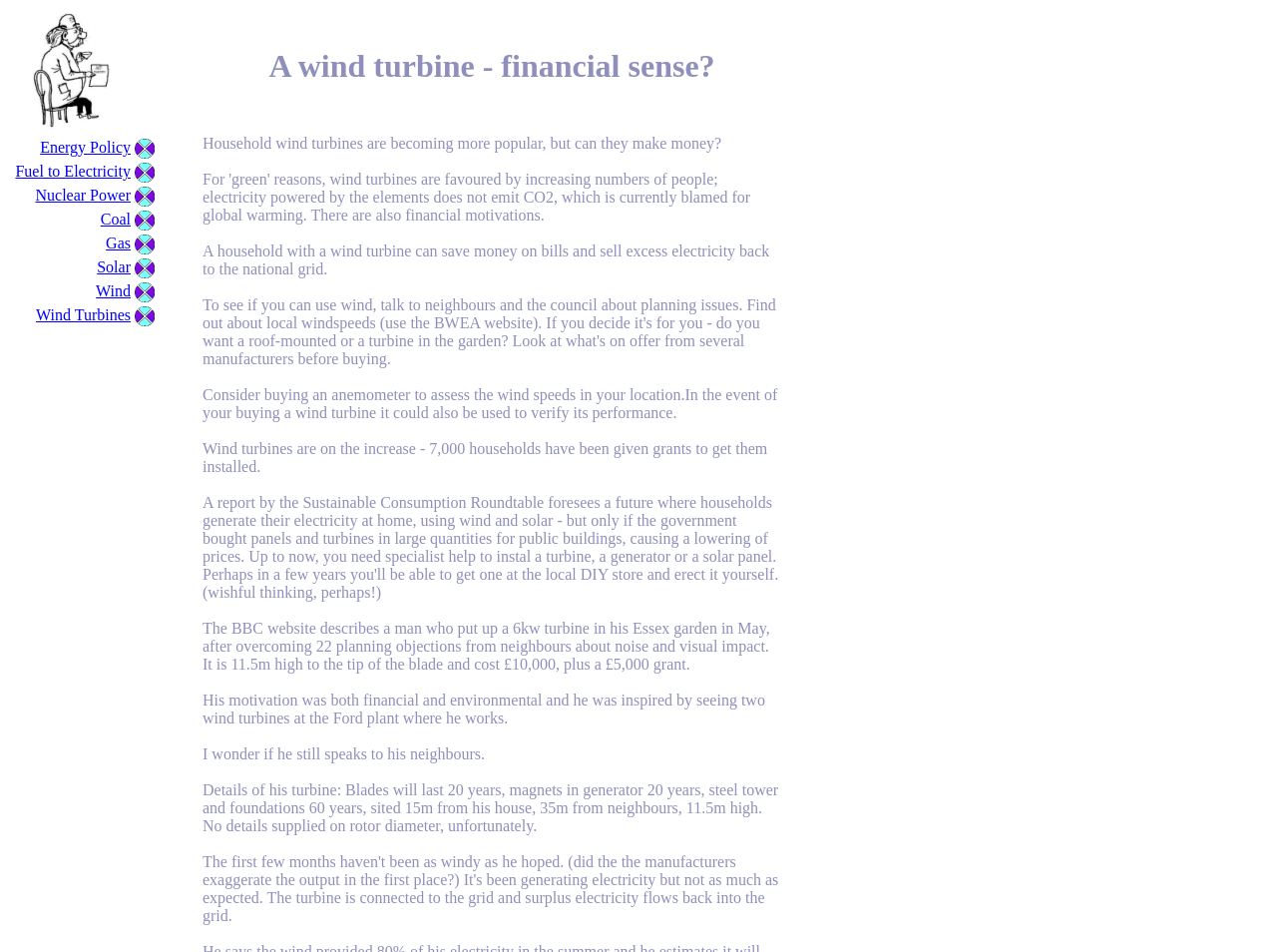Please identify the bounding box coordinates of the element's region that should be clicked to execute the following instruction: "Check details on Fuel to Electricity". The bounding box coordinates must be four float numbers between 0 and 1, i.e., [left, top, right, bottom].

[0.012, 0.171, 0.102, 0.189]